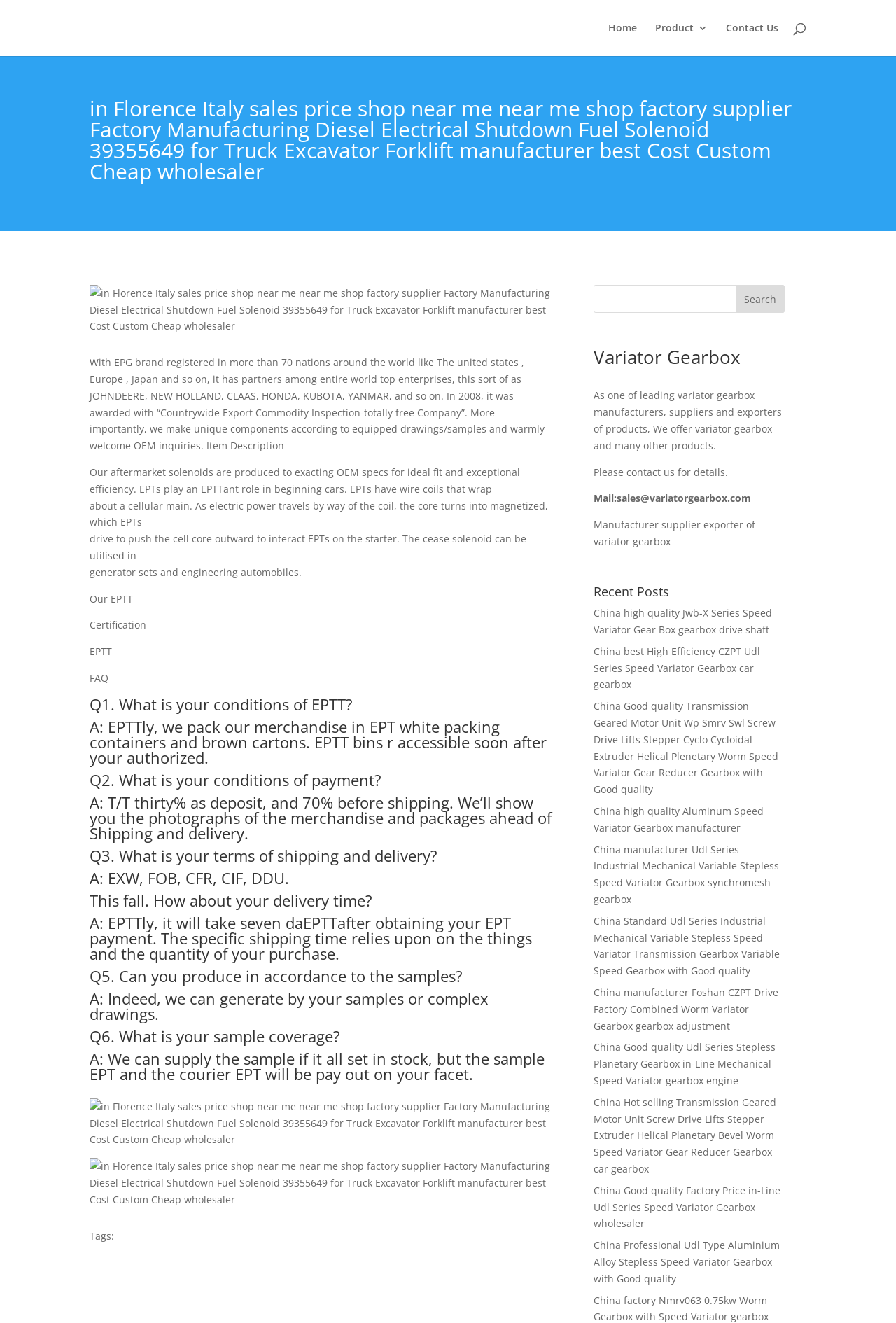Could you indicate the bounding box coordinates of the region to click in order to complete this instruction: "Share the article on Twitter".

None